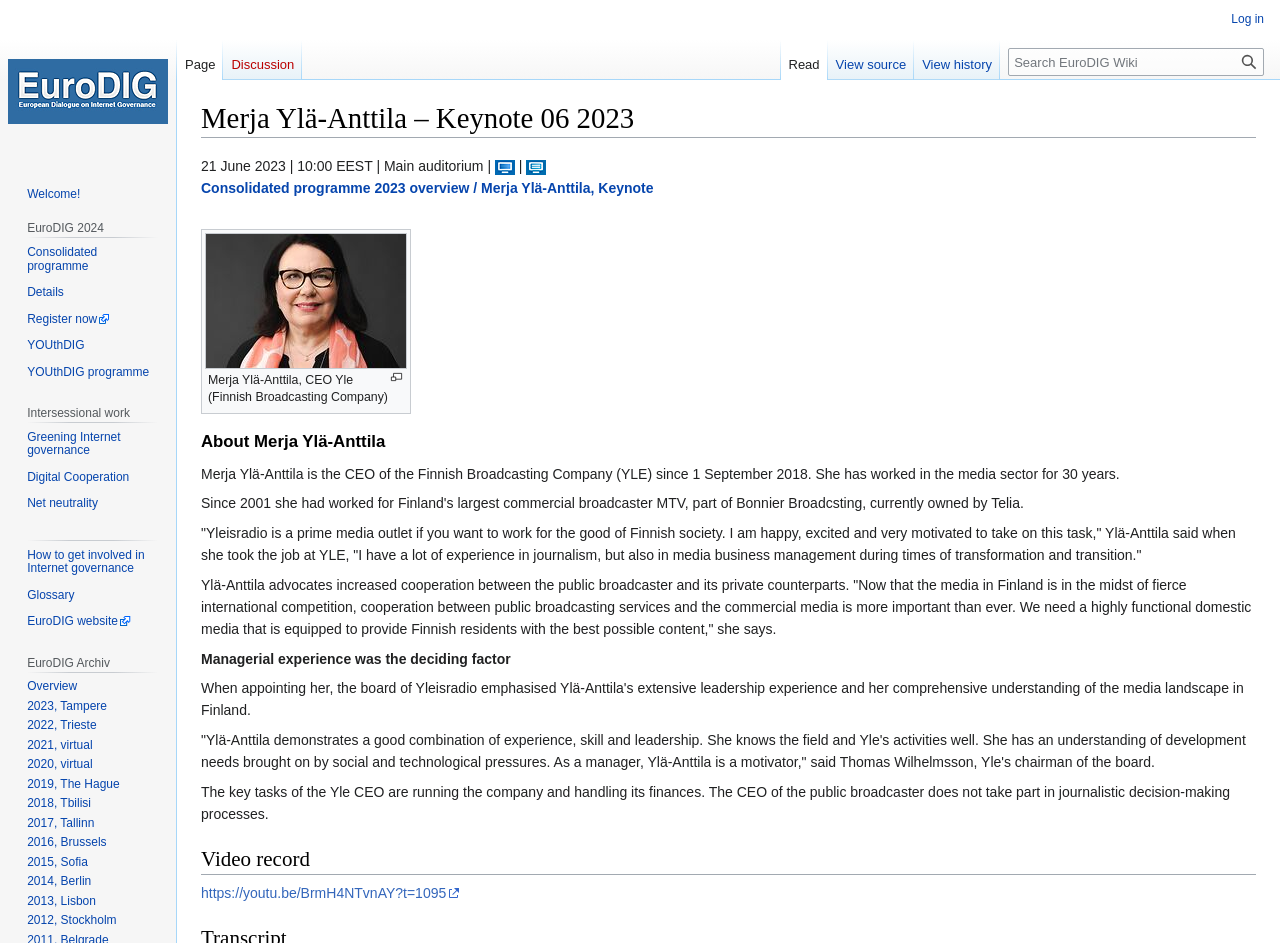Given the element description "title="Visit the main page"", identify the bounding box of the corresponding UI element.

[0.006, 0.0, 0.131, 0.17]